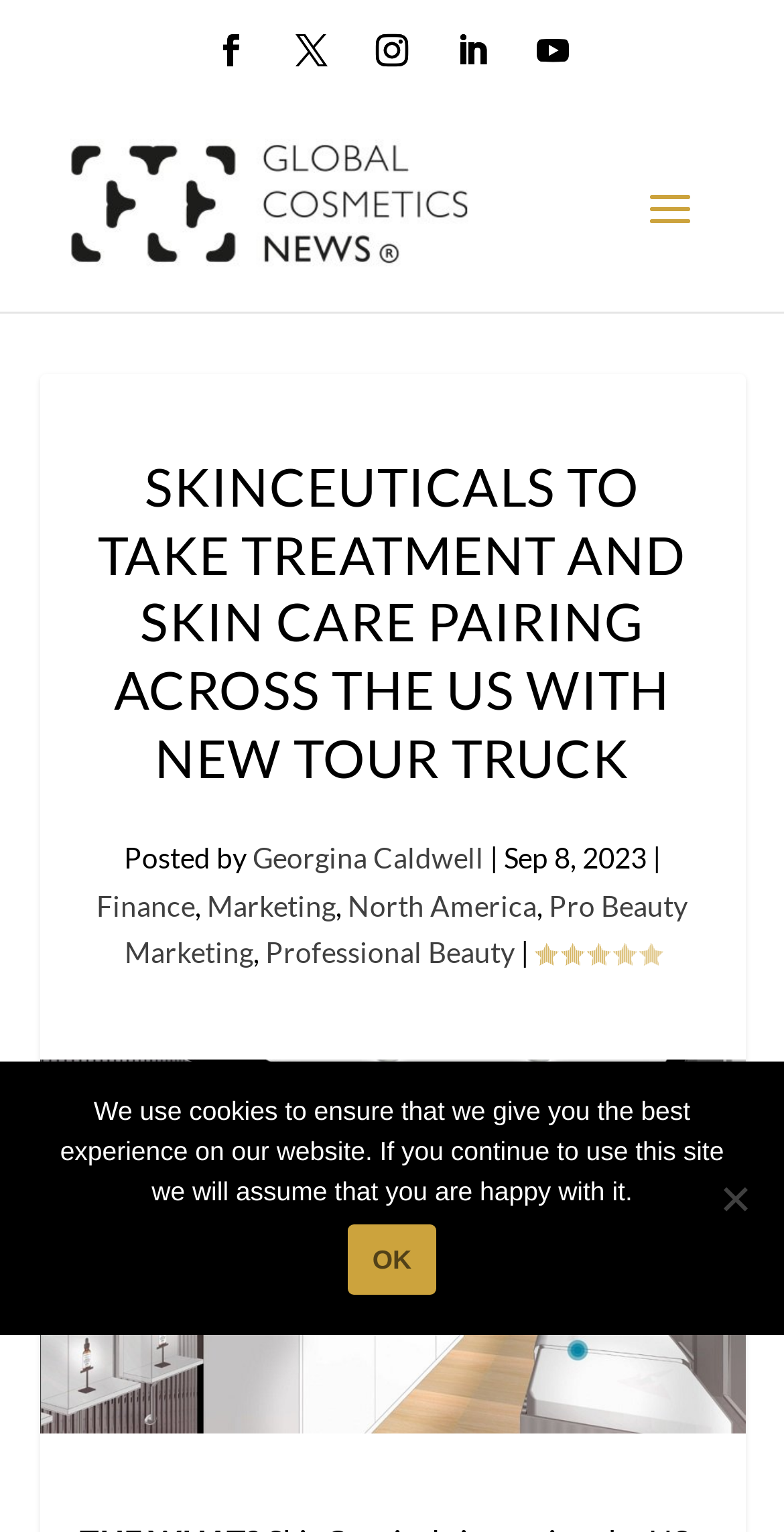Identify the main heading of the webpage and provide its text content.

SKINCEUTICALS TO TAKE TREATMENT AND SKIN CARE PAIRING ACROSS THE US WITH NEW TOUR TRUCK